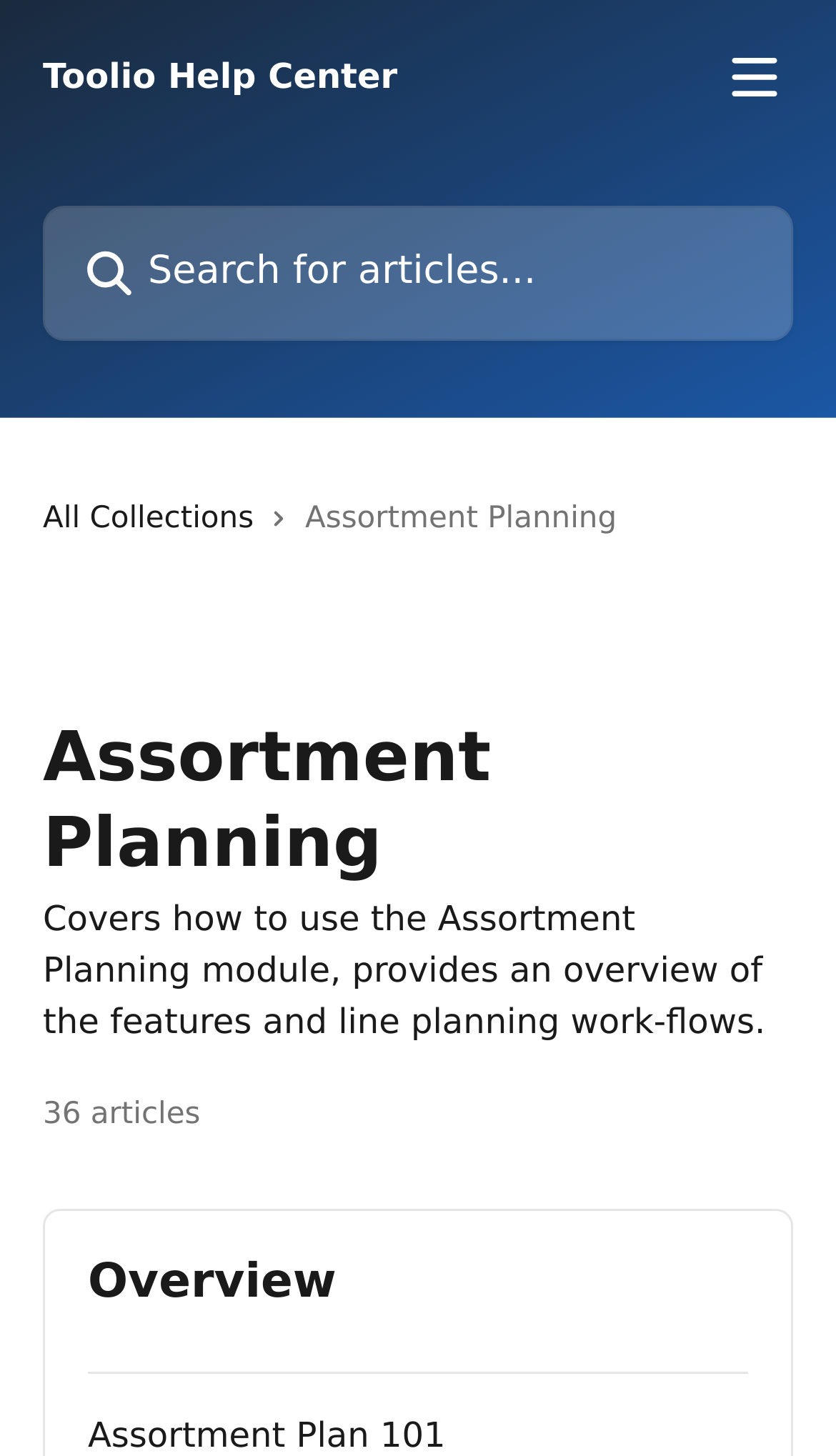What is the name of the module?
Answer with a single word or phrase, using the screenshot for reference.

Assortment Planning